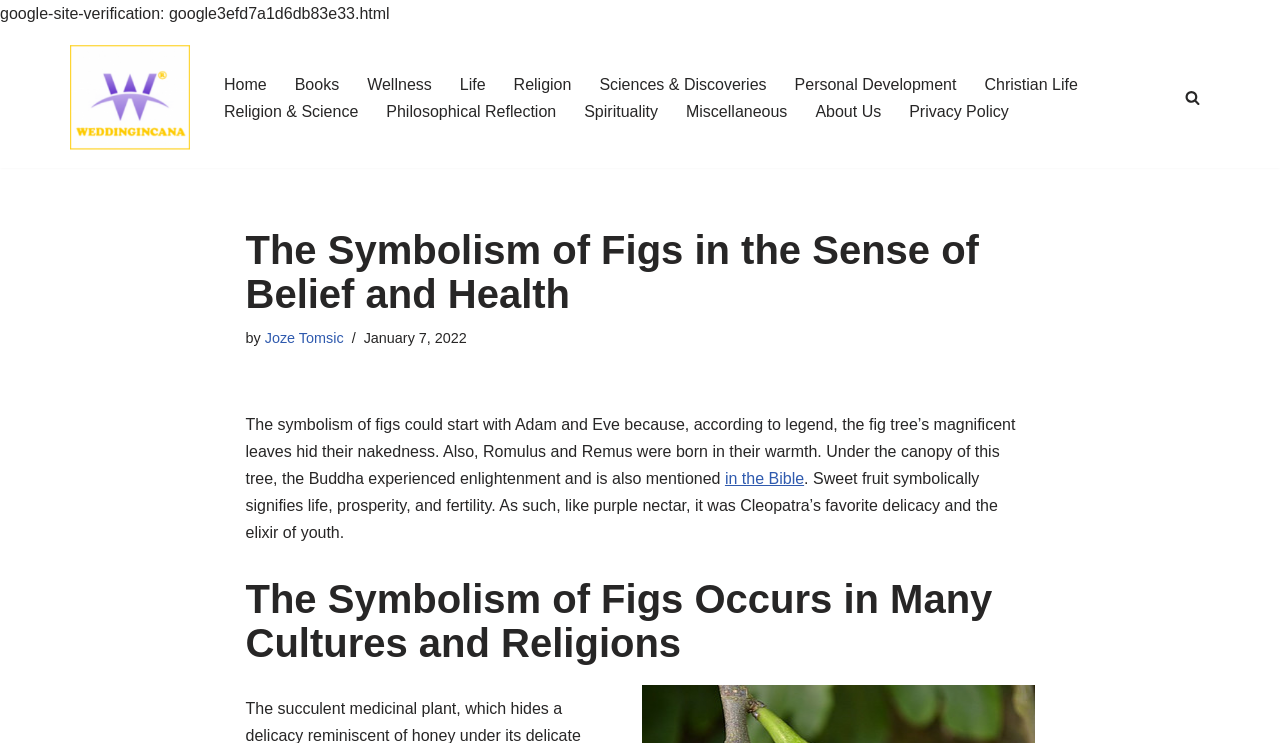Locate the UI element that matches the description Religion in the webpage screenshot. Return the bounding box coordinates in the format (top-left x, top-left y, bottom-right x, bottom-right y), with values ranging from 0 to 1.

[0.401, 0.096, 0.446, 0.131]